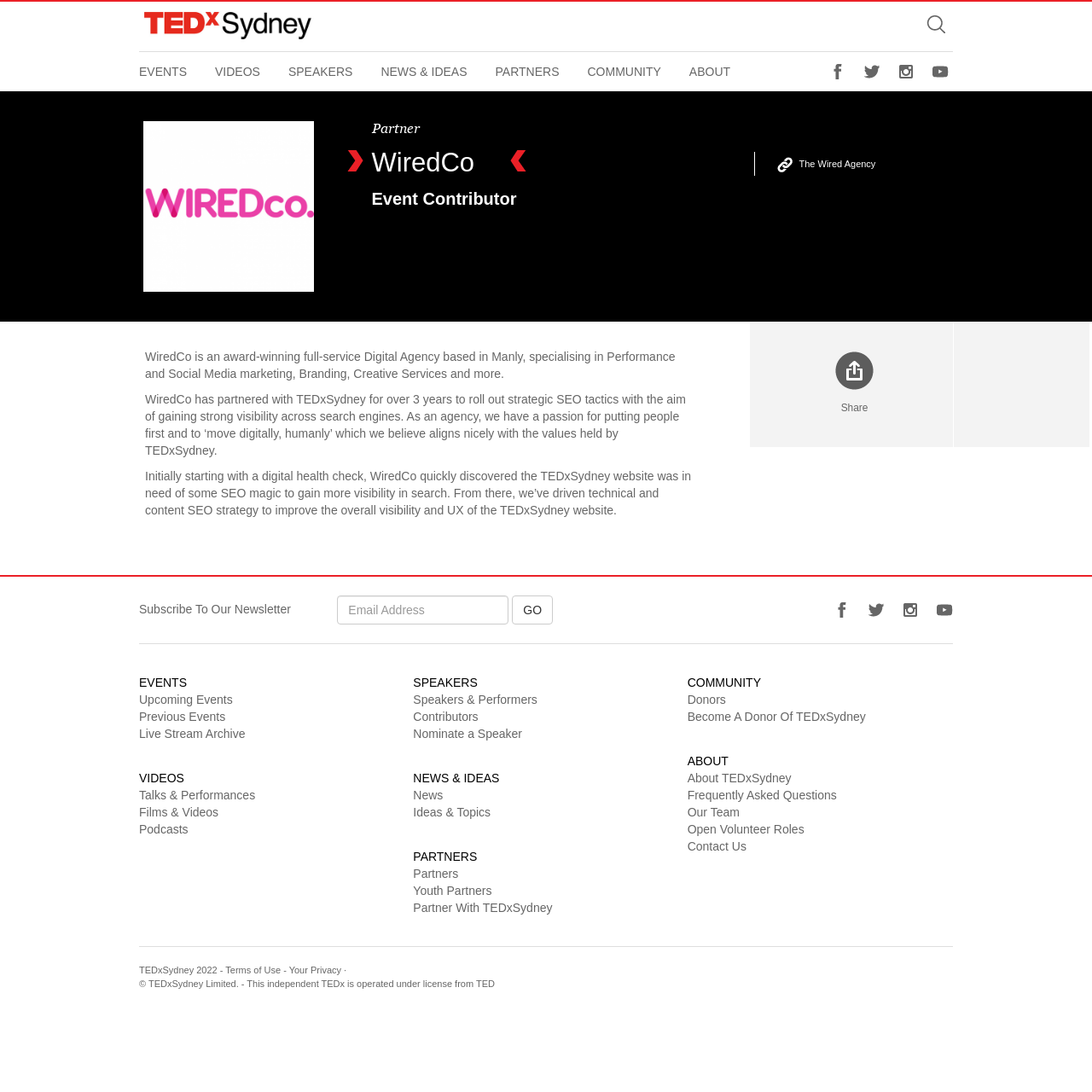Respond to the question below with a single word or phrase: What is the name of the newsletter that users can subscribe to?

Subscribe To Our Newsletter